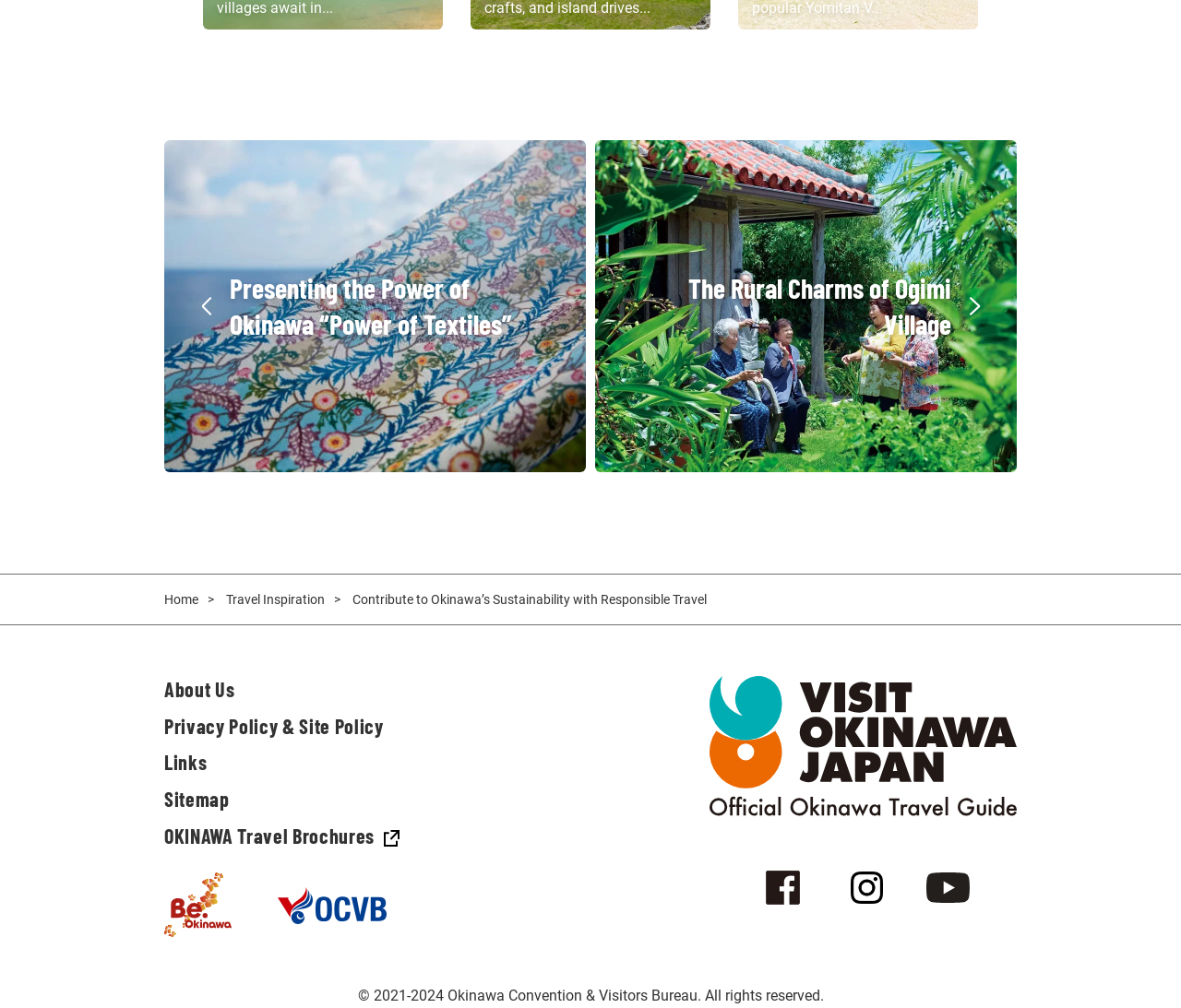Find the bounding box coordinates of the element to click in order to complete this instruction: "Read about responsible travel". The bounding box coordinates must be four float numbers between 0 and 1, denoted as [left, top, right, bottom].

[0.298, 0.588, 0.598, 0.602]